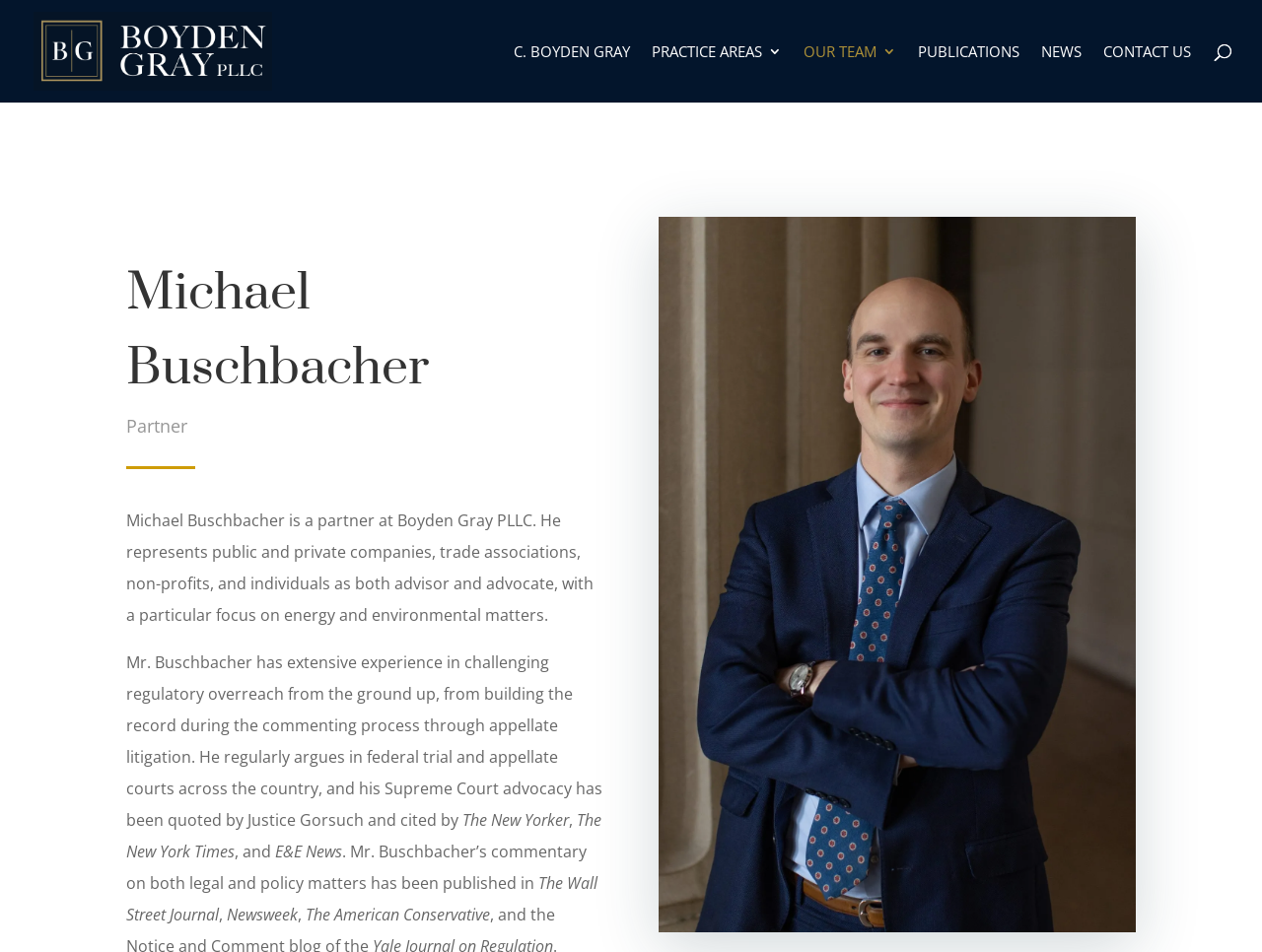Based on the provided description, "Our Team", find the bounding box of the corresponding UI element in the screenshot.

[0.637, 0.047, 0.71, 0.108]